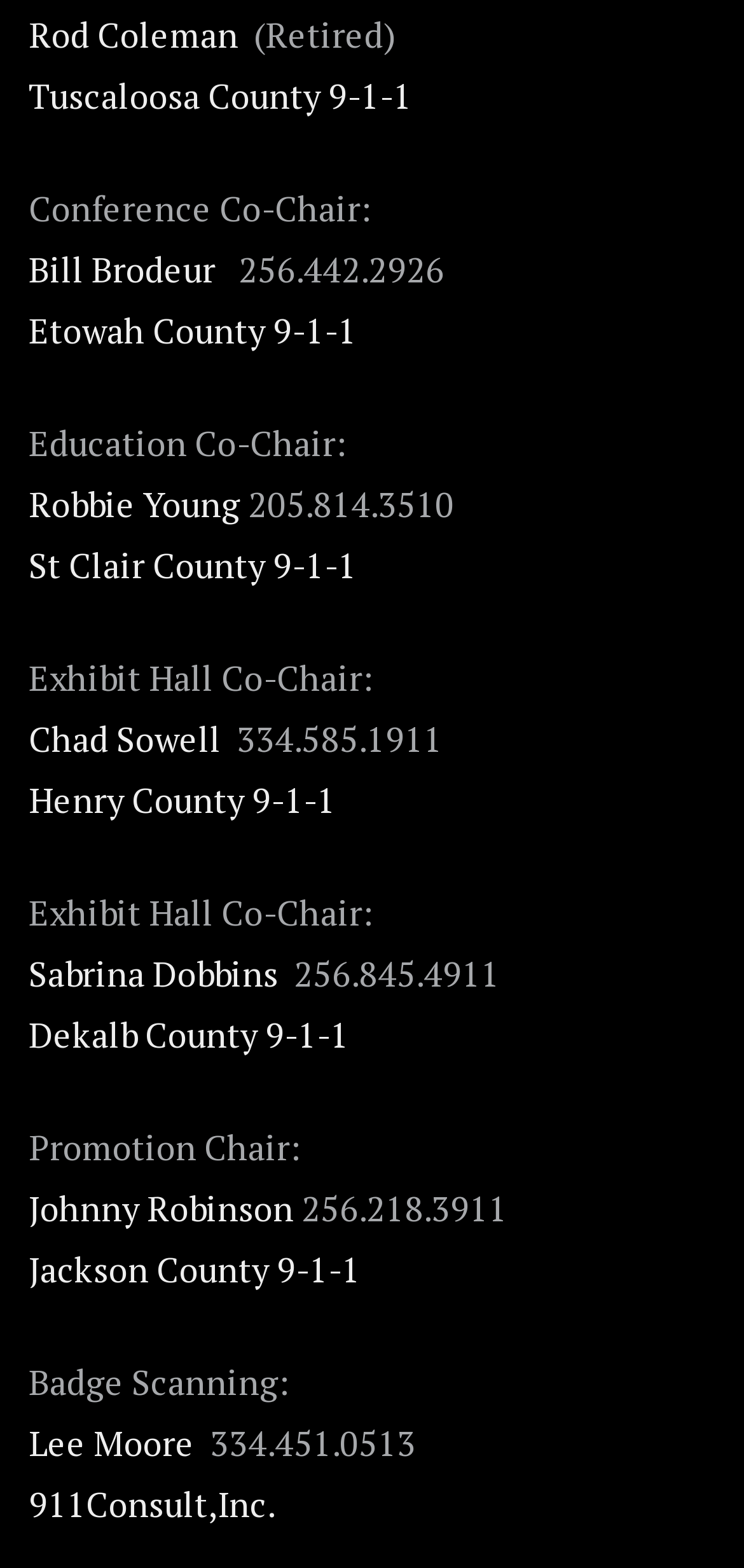Please pinpoint the bounding box coordinates for the region I should click to adhere to this instruction: "View Bill Brodeur's profile".

[0.038, 0.157, 0.29, 0.186]